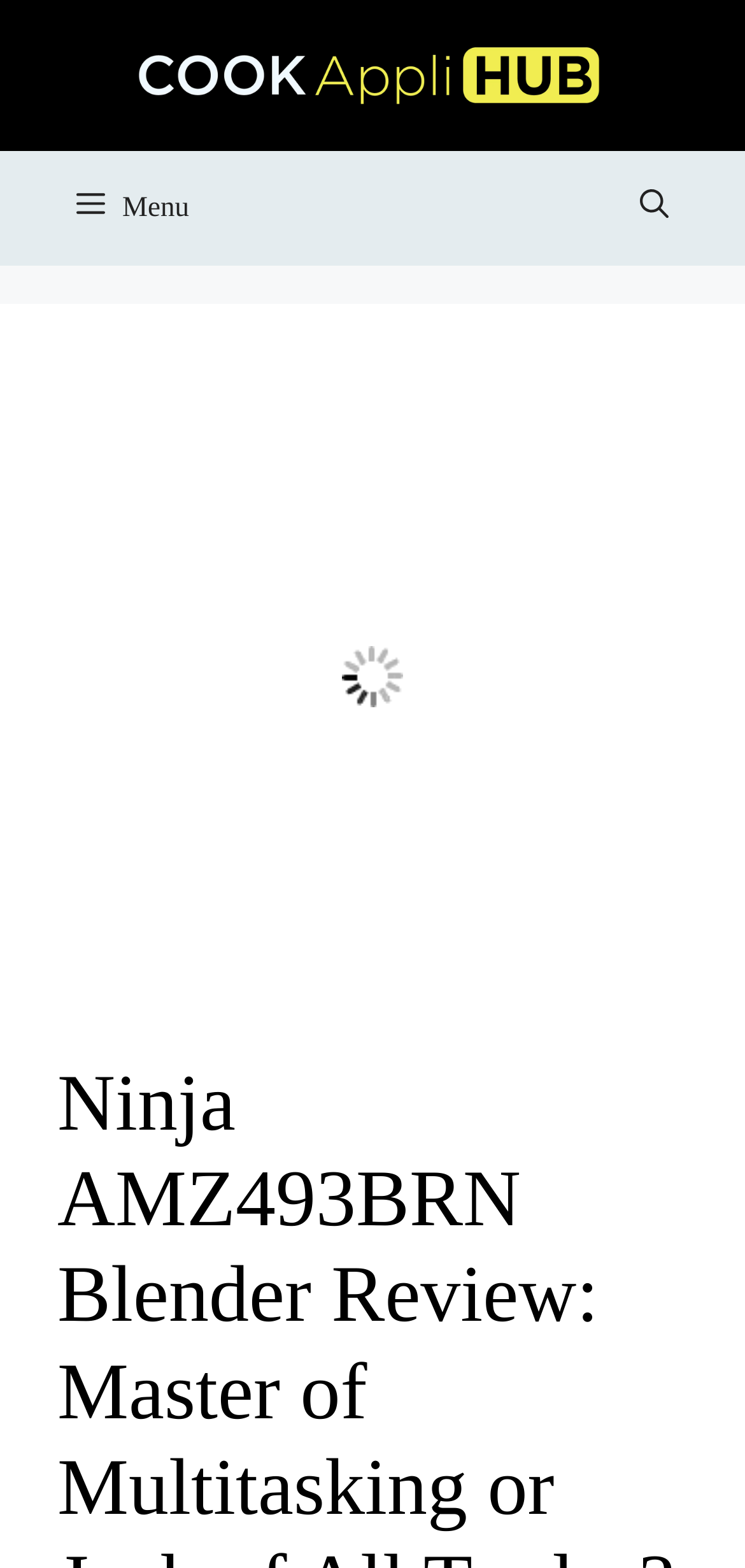Please provide a detailed answer to the question below by examining the image:
What is the position of the search button?

By analyzing the bounding box coordinates of the 'Open search' button, I can determine that it is located at the top right of the webpage, with its y1 and y2 coordinates indicating a top position and its x1 and x2 coordinates indicating a right position.